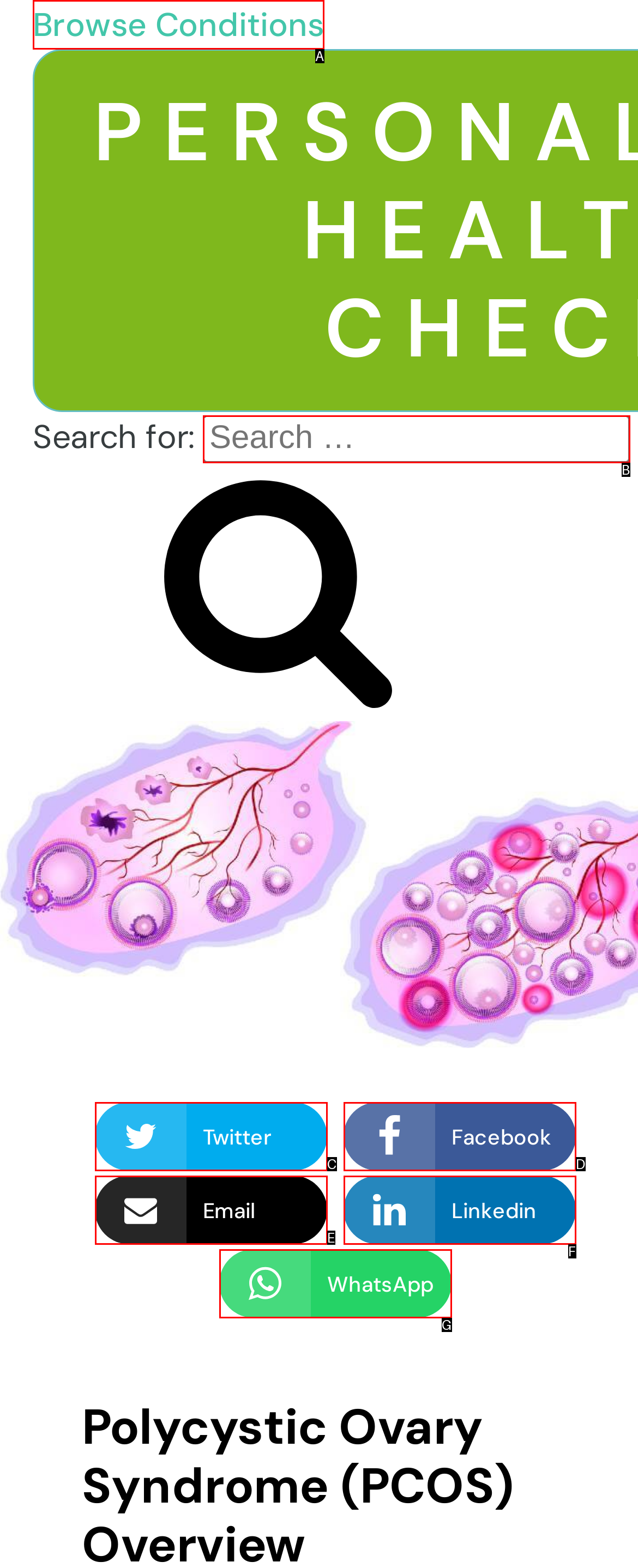Determine which option matches the element description: 18 °C
Answer using the letter of the correct option.

None